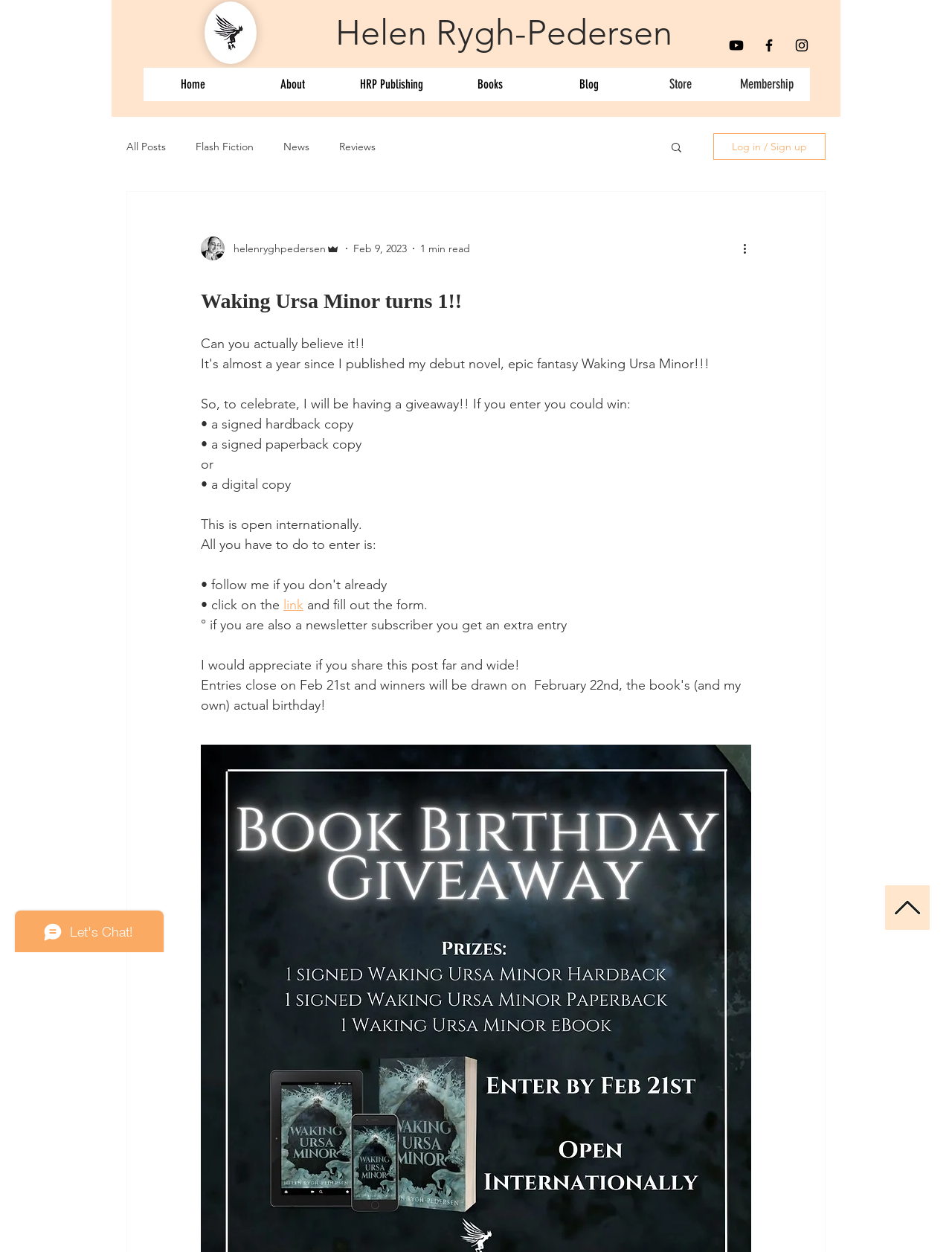Determine the bounding box coordinates (top-left x, top-left y, bottom-right x, bottom-right y) of the UI element described in the following text: aria-label="Black Instagram Icon"

[0.834, 0.03, 0.851, 0.043]